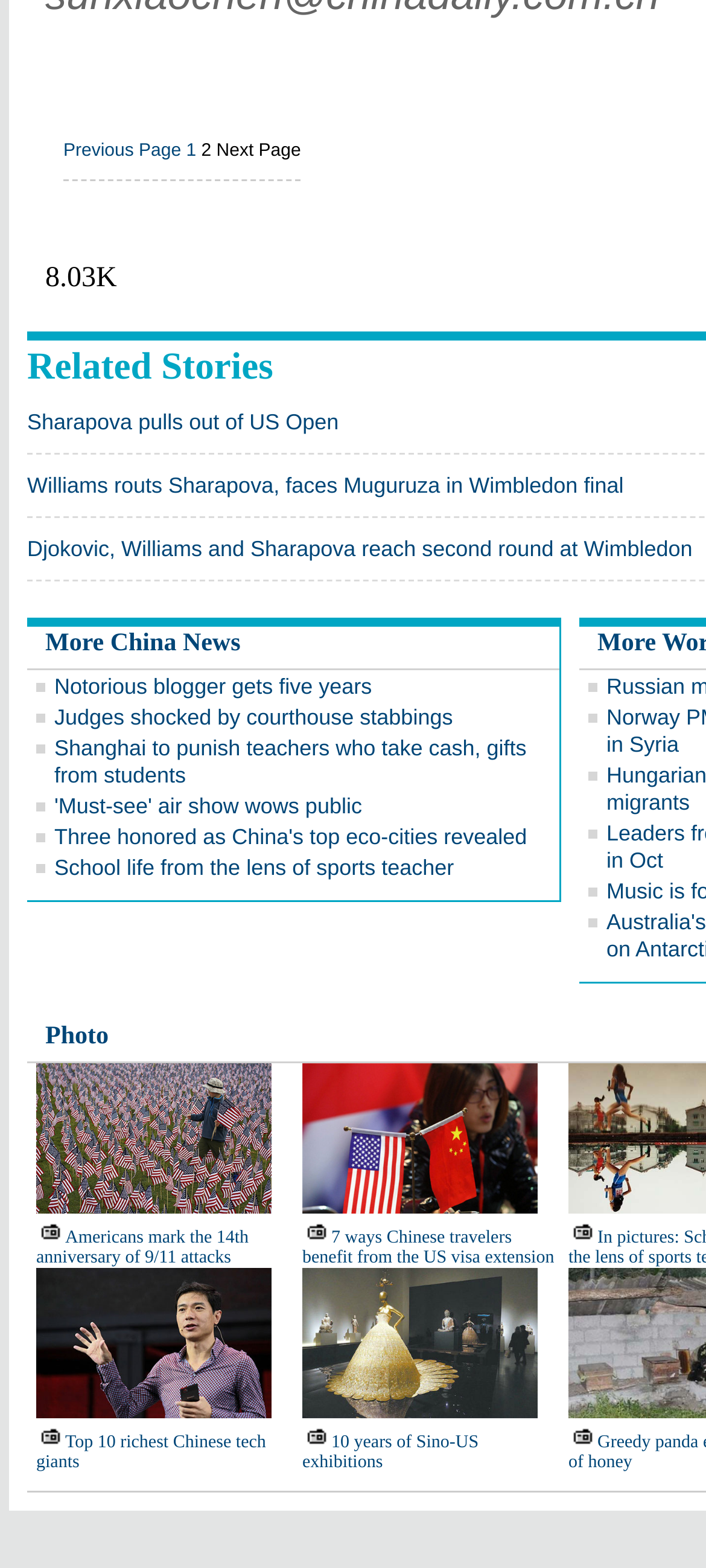Please specify the bounding box coordinates of the clickable section necessary to execute the following command: "Check out the photo".

[0.064, 0.653, 0.154, 0.67]